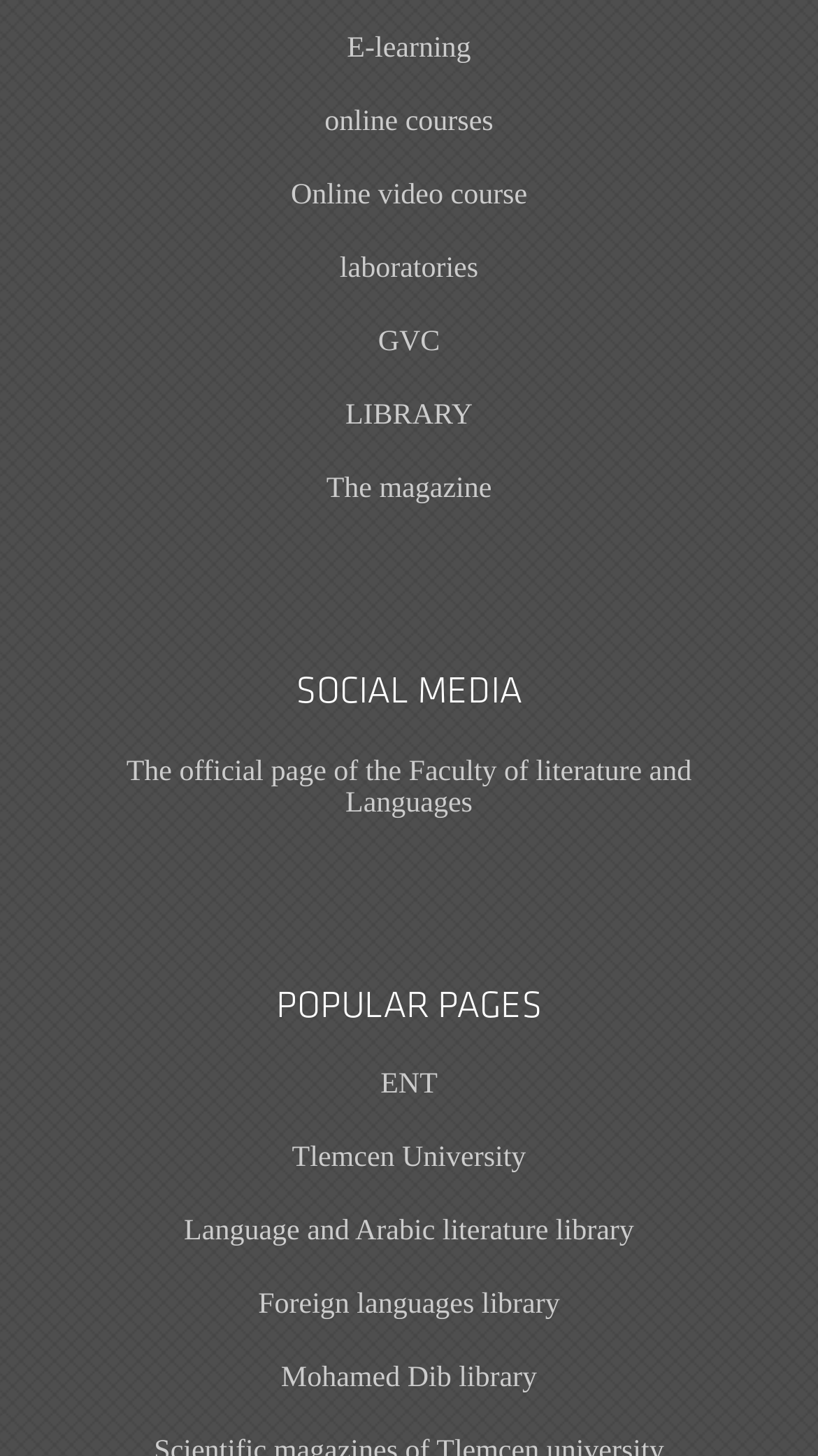What is the second link under the 'POPULAR PAGES' heading?
Please provide a full and detailed response to the question.

The second link under the 'POPULAR PAGES' heading is 'Tlemcen University' with a bounding box coordinate of [0.077, 0.771, 0.923, 0.821].